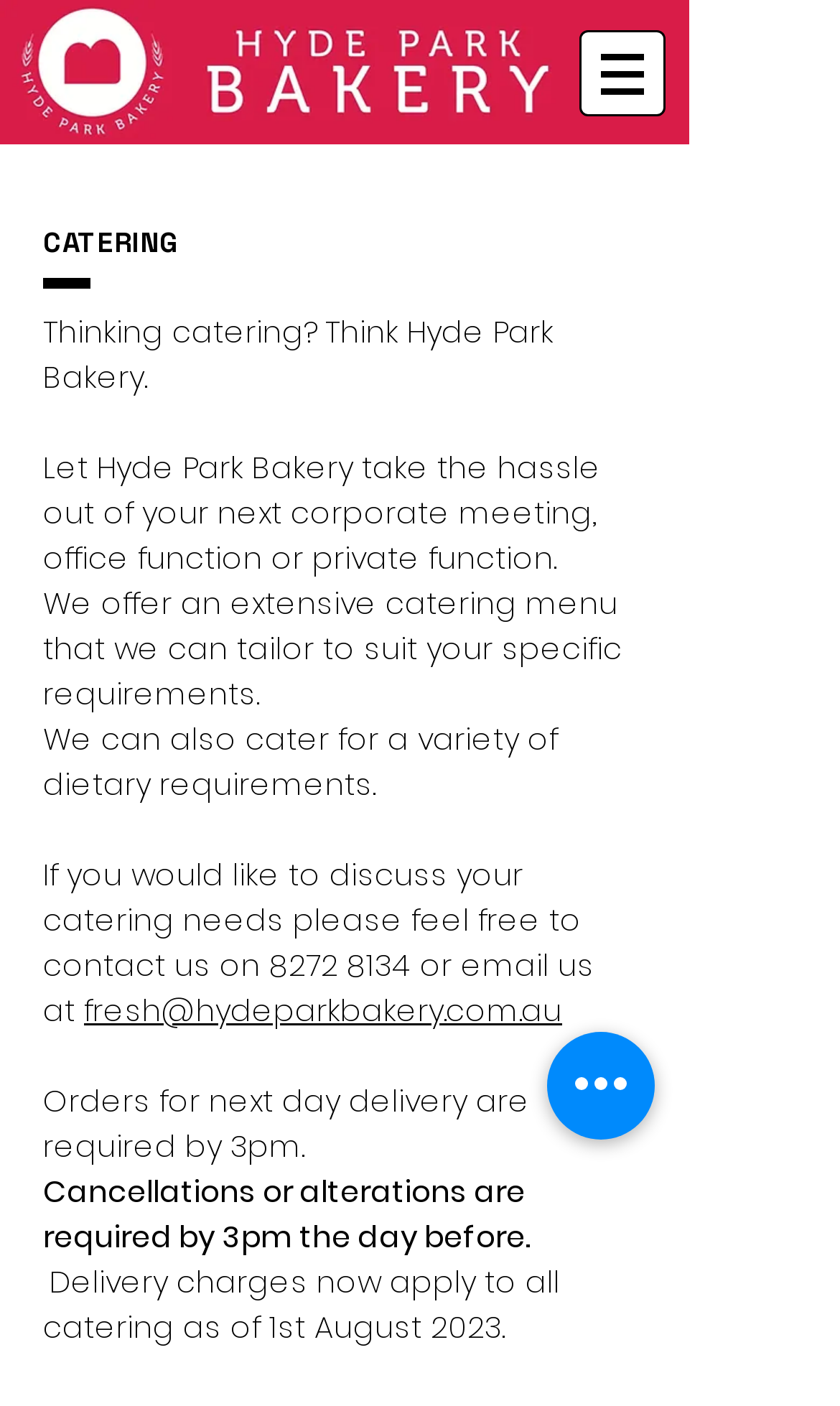When did delivery charges start applying to catering?
Provide a thorough and detailed answer to the question.

I found the answer by reading the text on the webpage, specifically the sentence 'Delivery charges now apply to all catering as of 1st August 2023.' which indicates that delivery charges started applying from 1st August 2023.